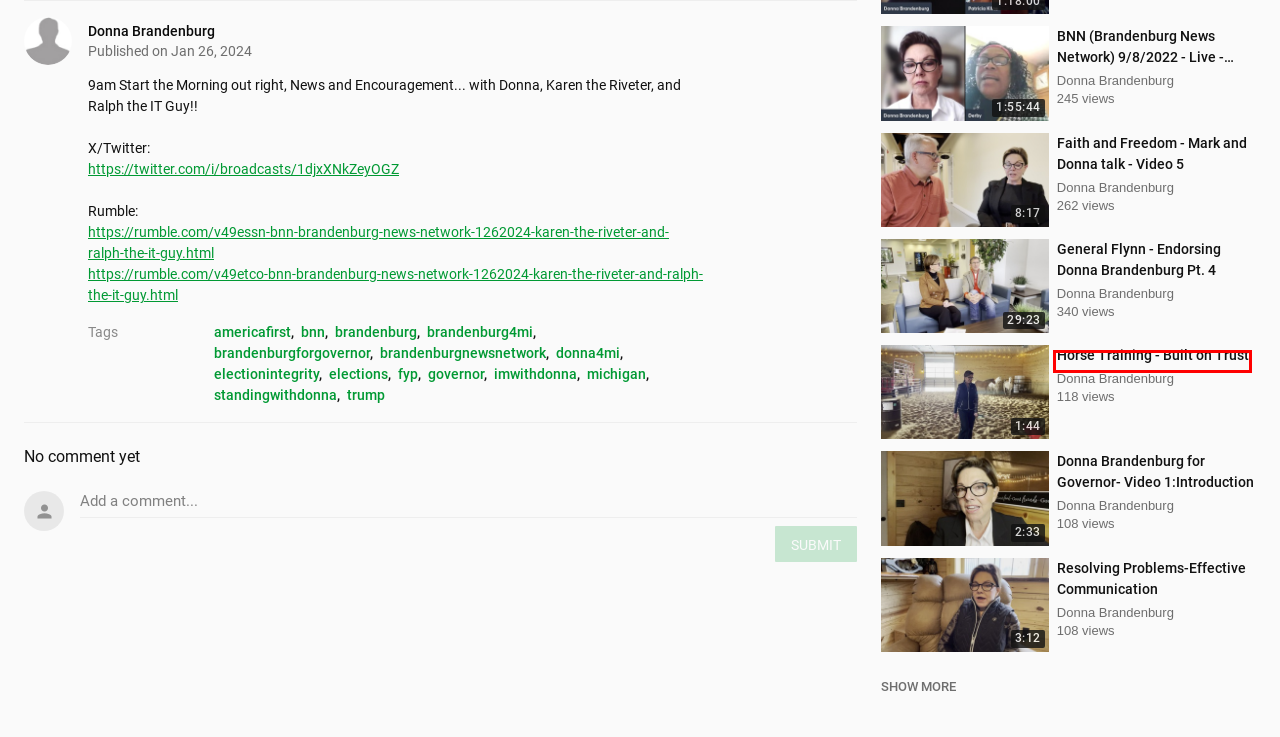You are looking at a webpage screenshot with a red bounding box around an element. Pick the description that best matches the new webpage after interacting with the element in the red bounding box. The possible descriptions are:
A. Donna Brandenburg for Governor- Video 1:Introduction - BNN - Br…
B. BNN (Brandenburg News Network) 9/8/2022 - Live - Derby Hardy an…
C. Horse Training - Built on Trust - BNN - Brandenburg News Network
D. Resolving Problems-Effective Communication - BNN - Brandenburg …
E. Donna Brandenburg - BNN - Brandenburg News Network
F. General Flynn - Endorsing Donna Brandenburg Pt. 4 - BNN - Brand…
G. Faith and Freedom - Mark and Donna talk -Video 3 - BNN - Brande…
H. Faith and Freedom - Mark and Donna talk - Video 5 - BNN - Brand…

C